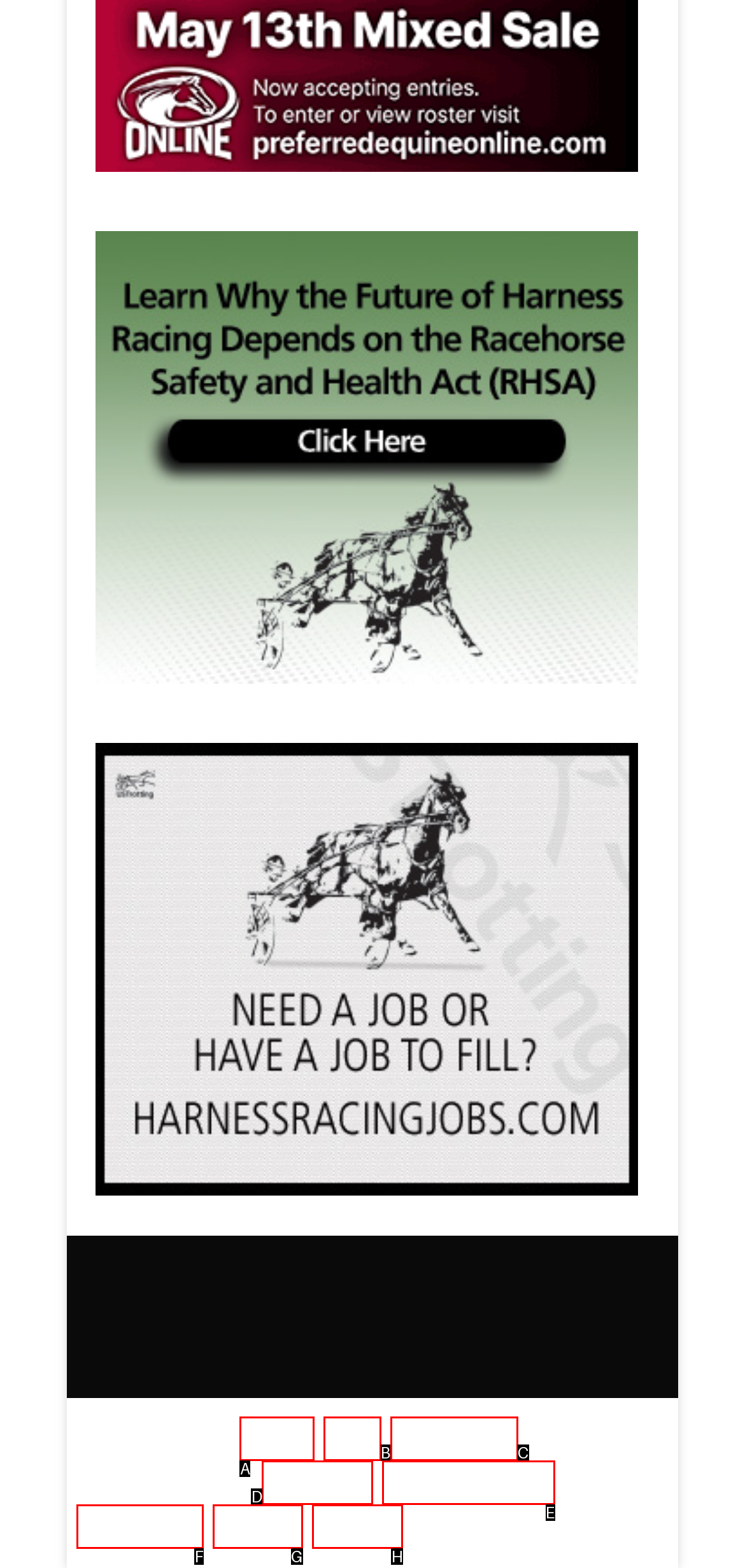Which UI element corresponds to this description: ONLINE SERVICES
Reply with the letter of the correct option.

E